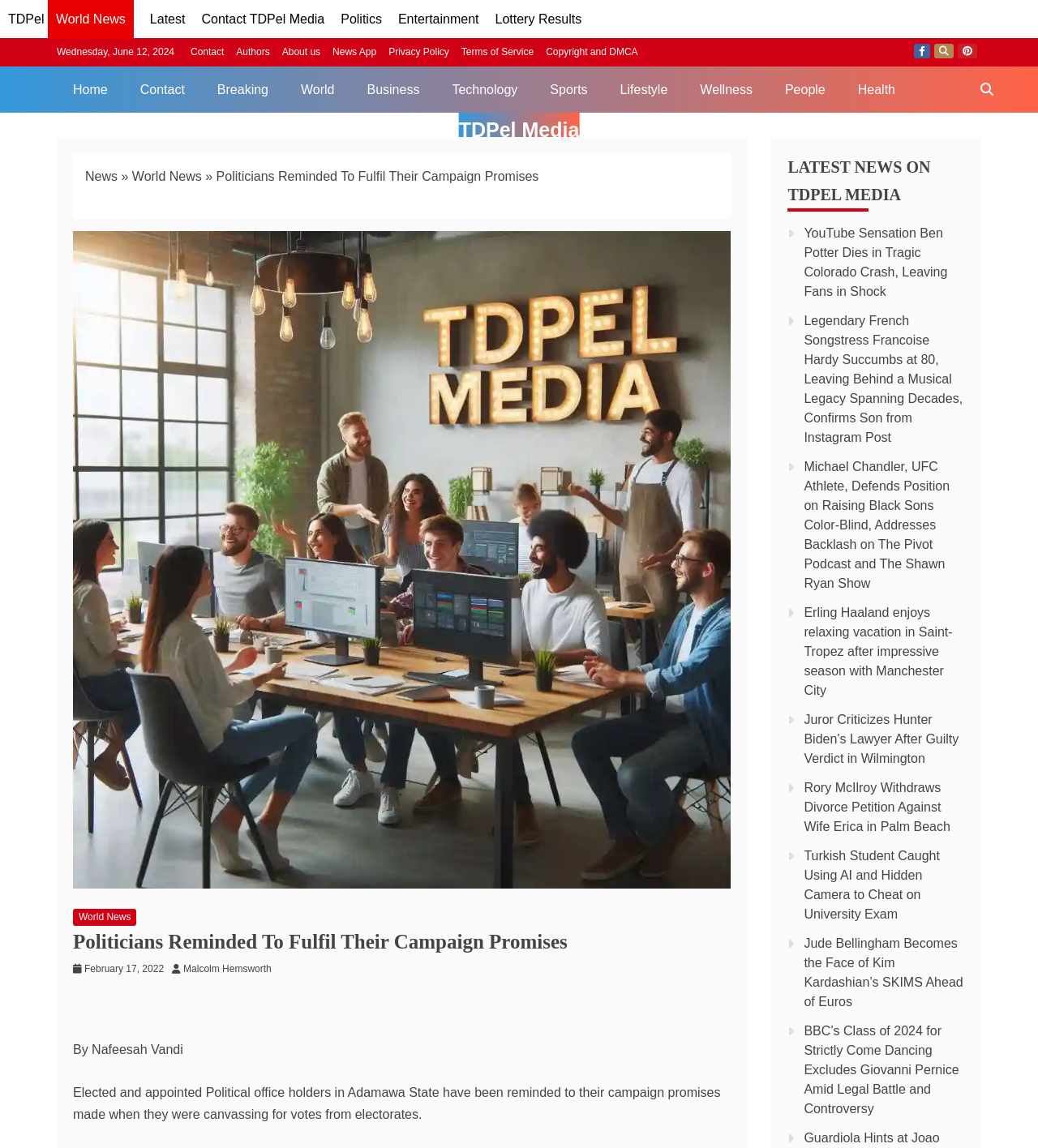Could you identify the text that serves as the heading for this webpage?

Politicians Reminded To Fulfil Their Campaign Promises